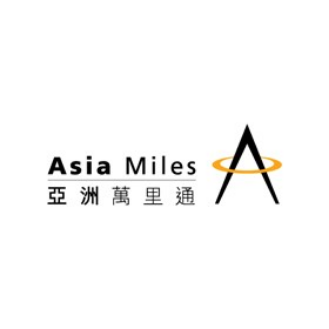Offer an in-depth description of the image shown.

The image features the logo of Asia Miles, a prominent travel rewards program based in Asia. The logo showcases the name "Asia Miles" along with its Chinese characters "亚洲万里通," reflecting its commitment to offering members loyalty points that can be redeemed for various travel experiences and services. The design incorporates a stylized letter "A" with a circular element, symbolizing the program's connectivity and inclusivity in providing members with travel rewards. This logo is often associated with enhancing customer loyalty and interest in travel-related purchases.